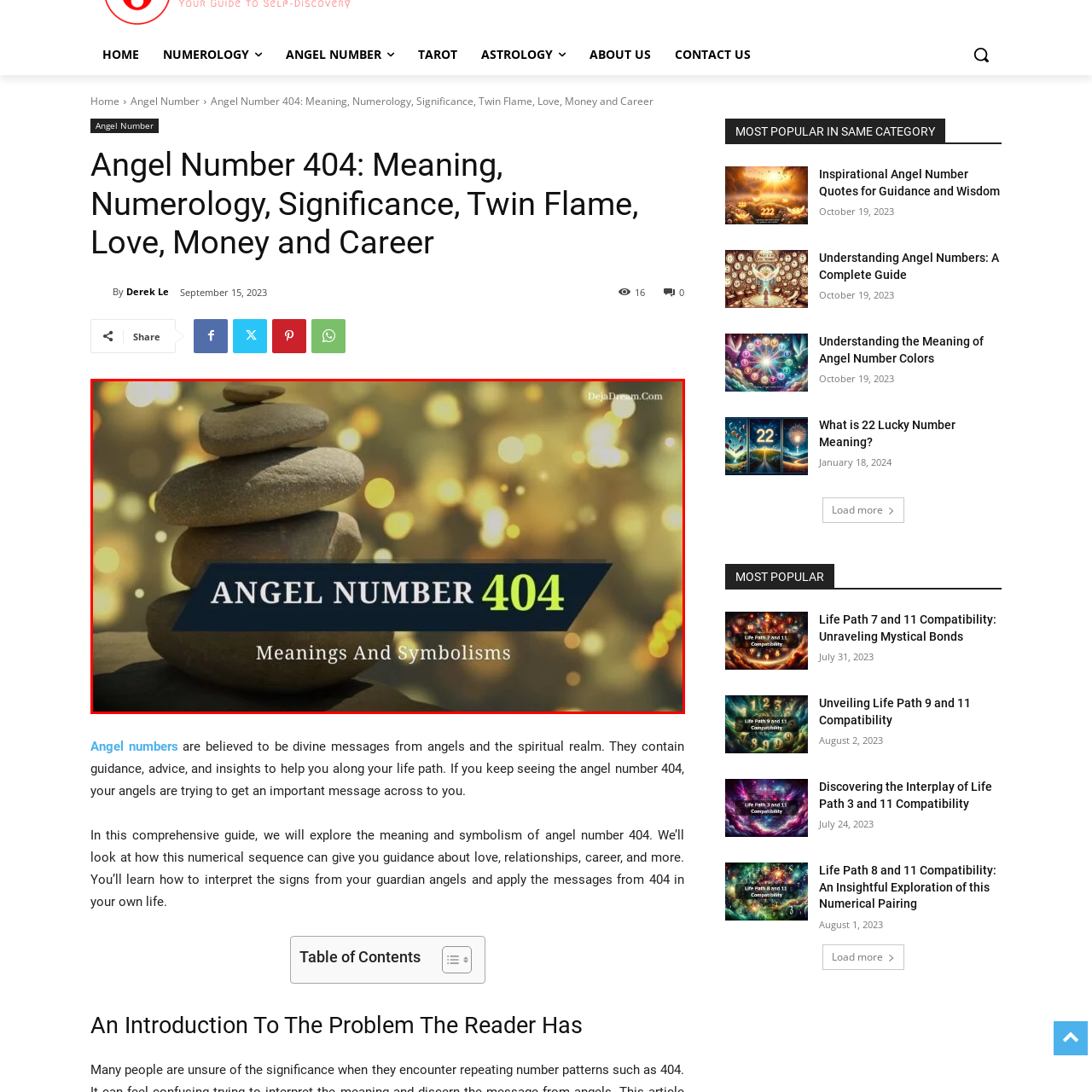Use the image within the highlighted red box to answer the following question with a single word or phrase:
What is the phrase below the bold announcement?

Meanings And Symbolisms